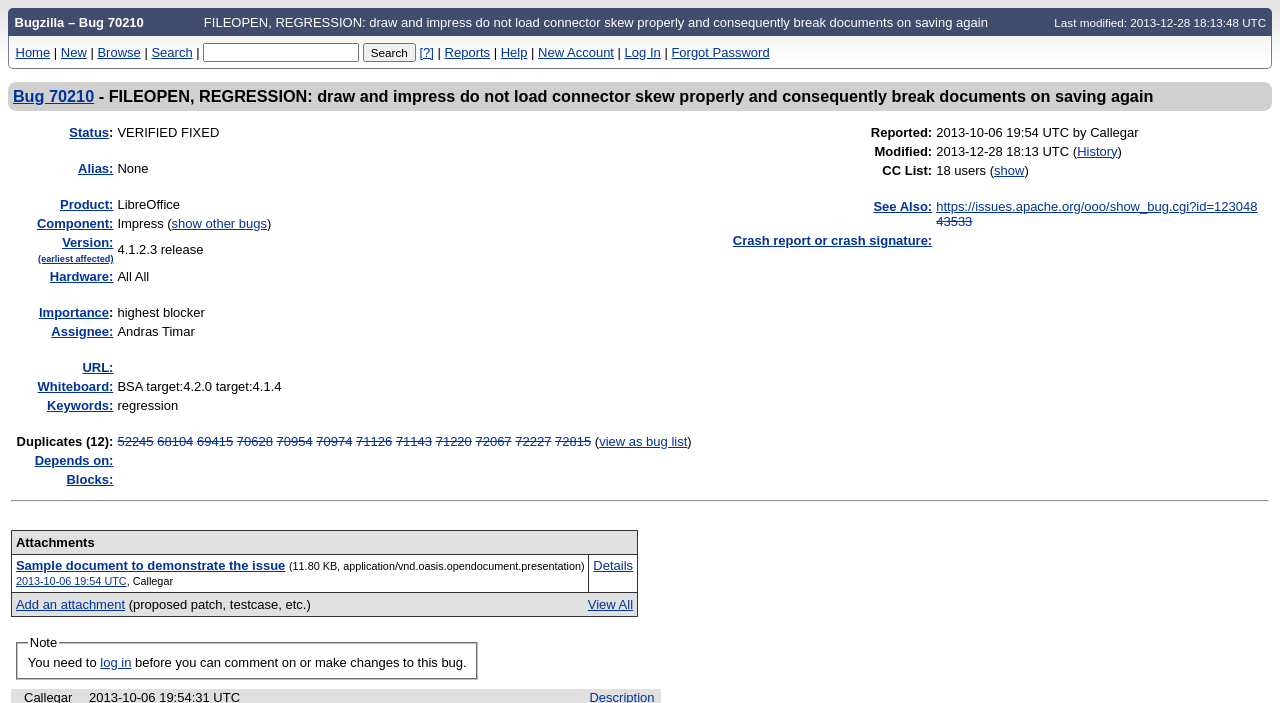Who is the assignee of bug 70210?
Can you provide an in-depth and detailed response to the question?

I found the answer by looking at the table with the bug details, where the 'Assignee:' rowheader is associated with the gridcell containing the text 'Andras Timar'.